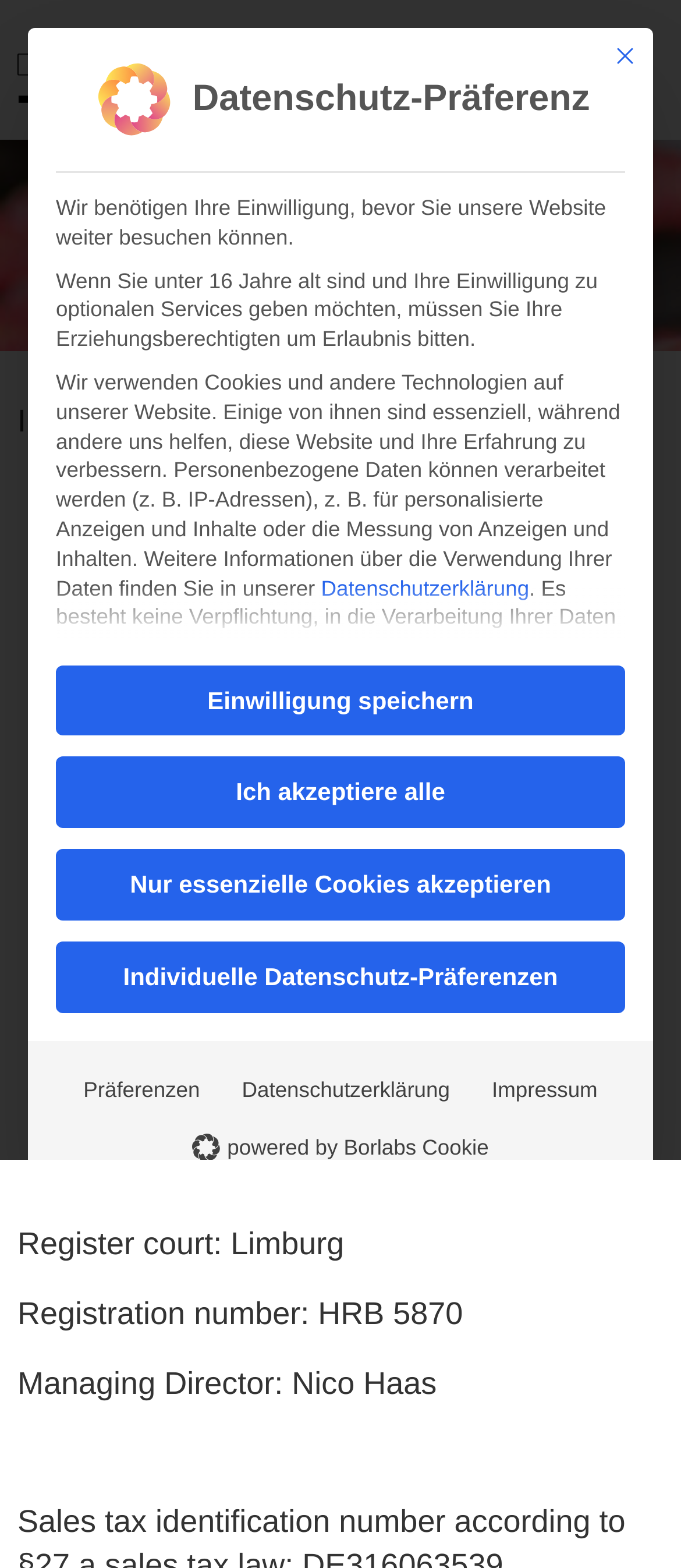Provide a short answer to the following question with just one word or phrase: How many buttons are there in the alert dialog?

6